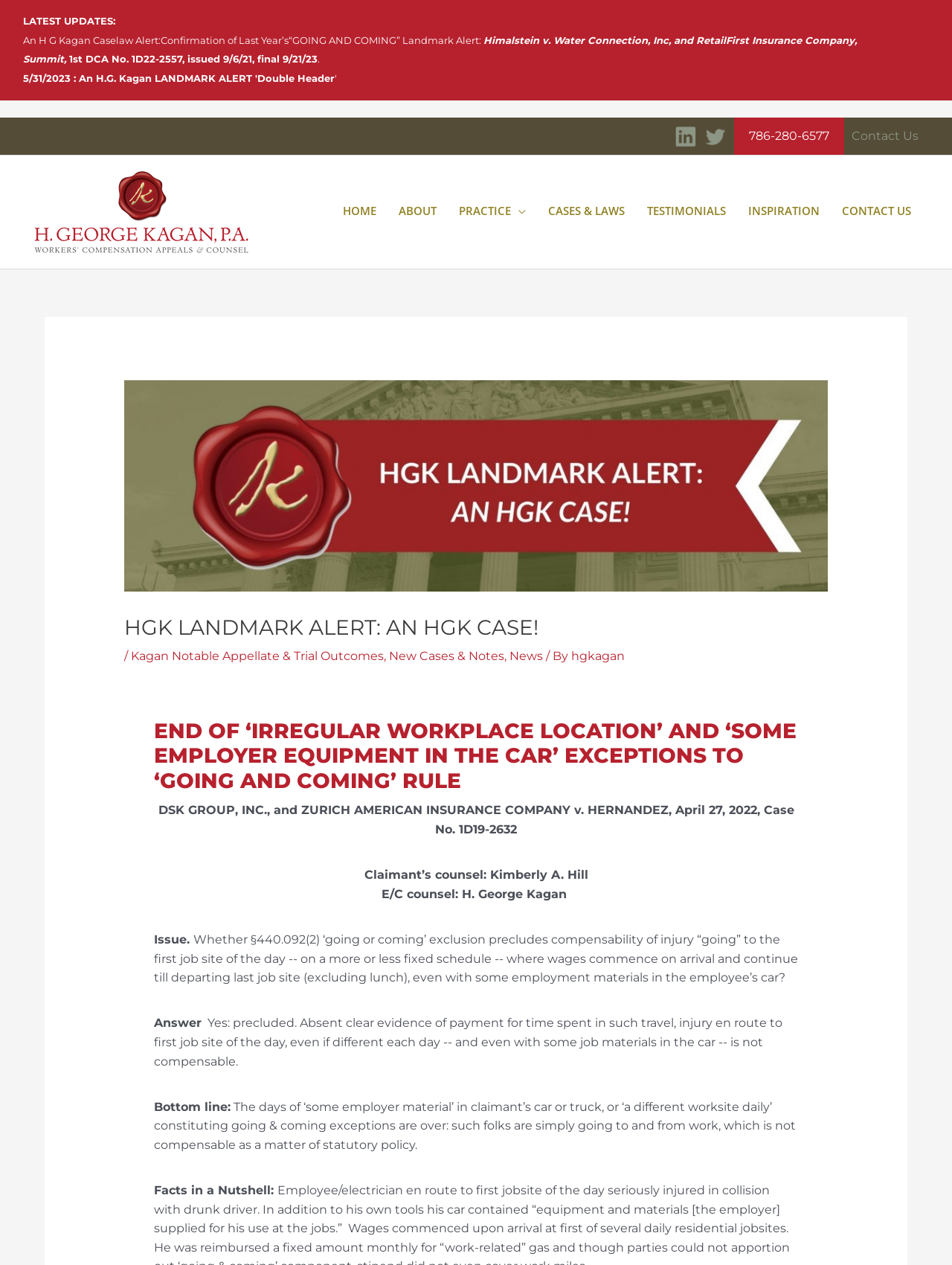Analyze the image and give a detailed response to the question:
What is the result of the case?

I found the result of the case by reading the static text elements on the webpage. According to the case, the injury is not compensable because it occurred while the employee was going to the first job site of the day, and the employee was not being paid for the time spent traveling.